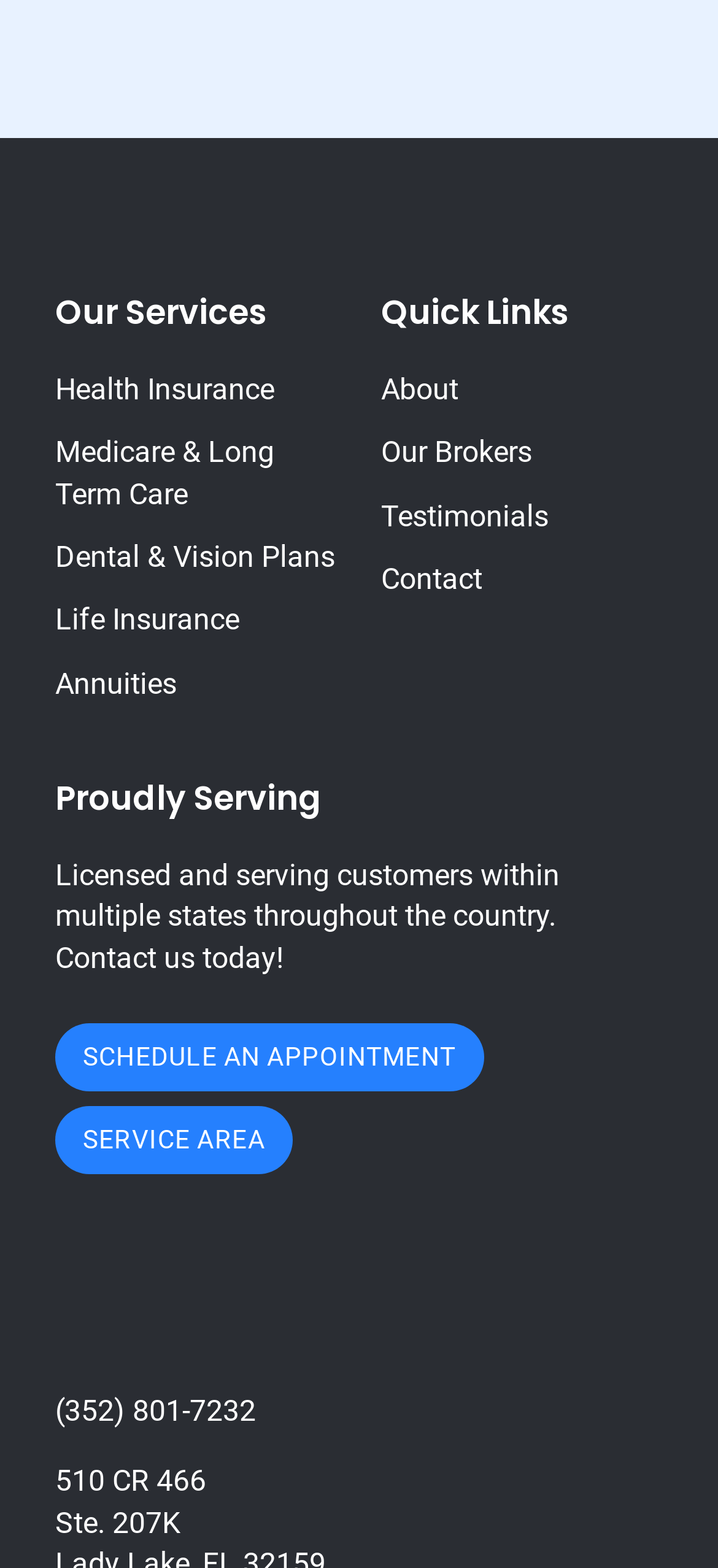Indicate the bounding box coordinates of the element that needs to be clicked to satisfy the following instruction: "View About page". The coordinates should be four float numbers between 0 and 1, i.e., [left, top, right, bottom].

[0.531, 0.237, 0.638, 0.259]